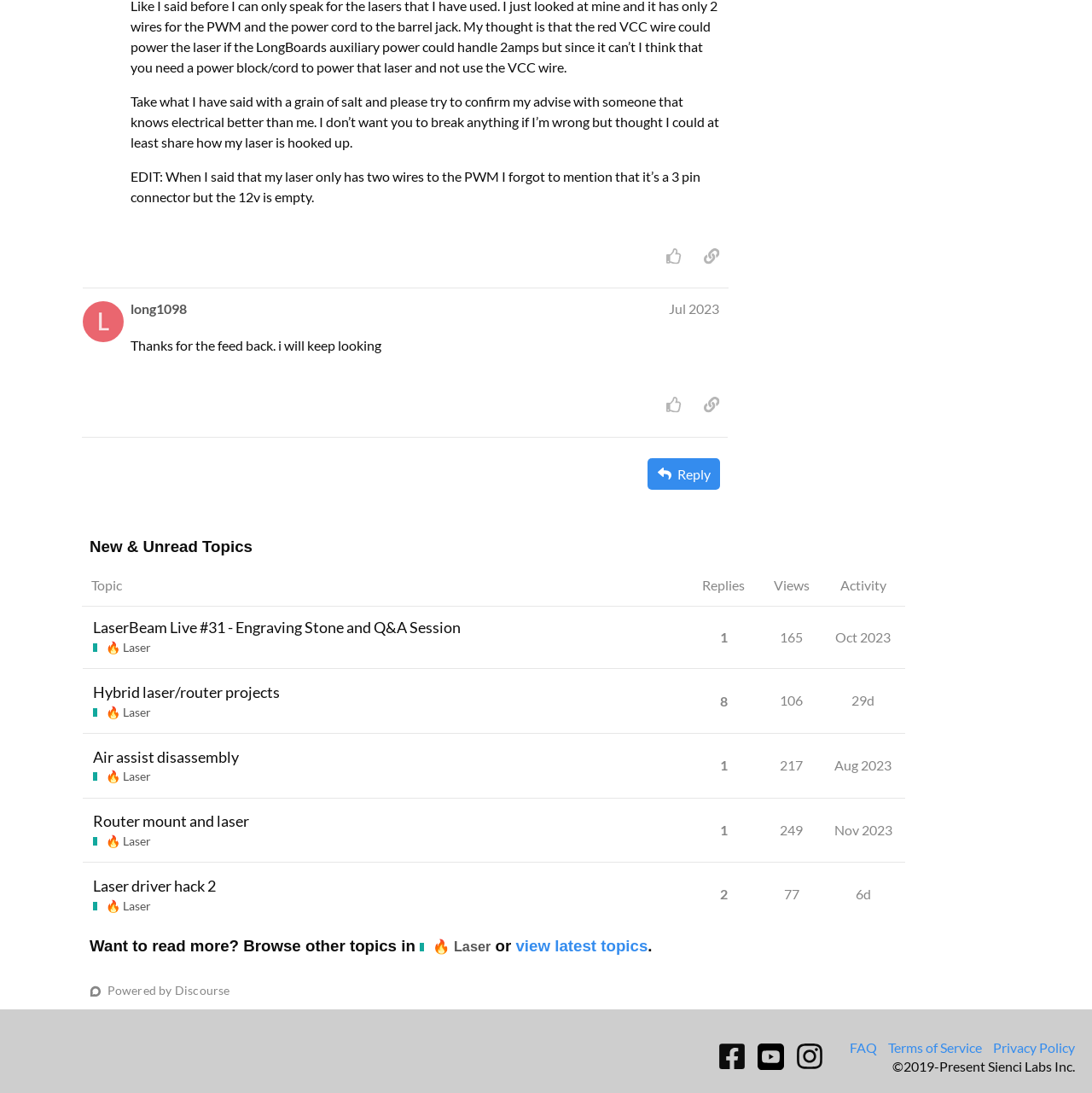Where is the 'Reply' button located? Based on the image, give a response in one word or a short phrase.

Bottom right